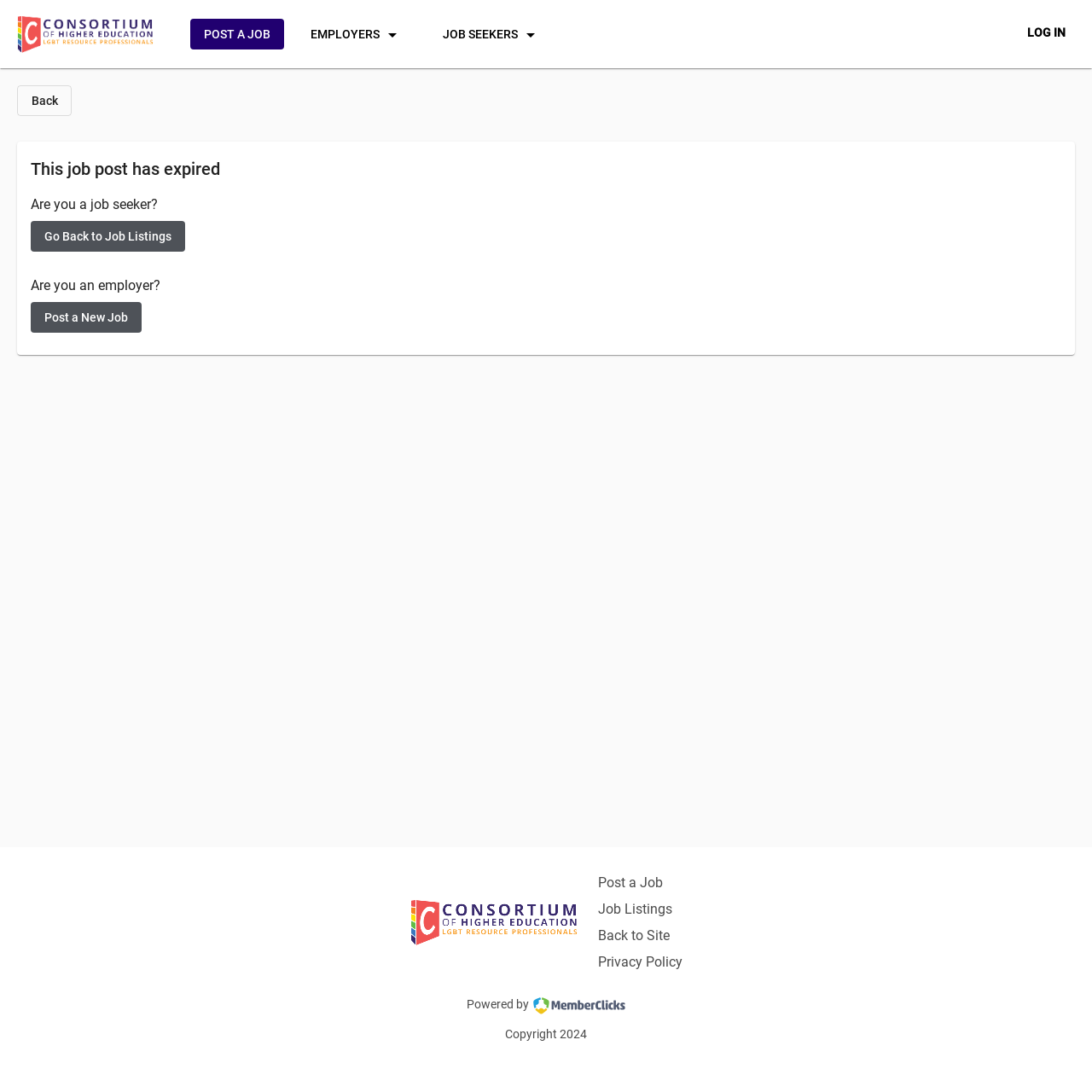Predict the bounding box of the UI element that fits this description: "aria-label="Logo"".

None